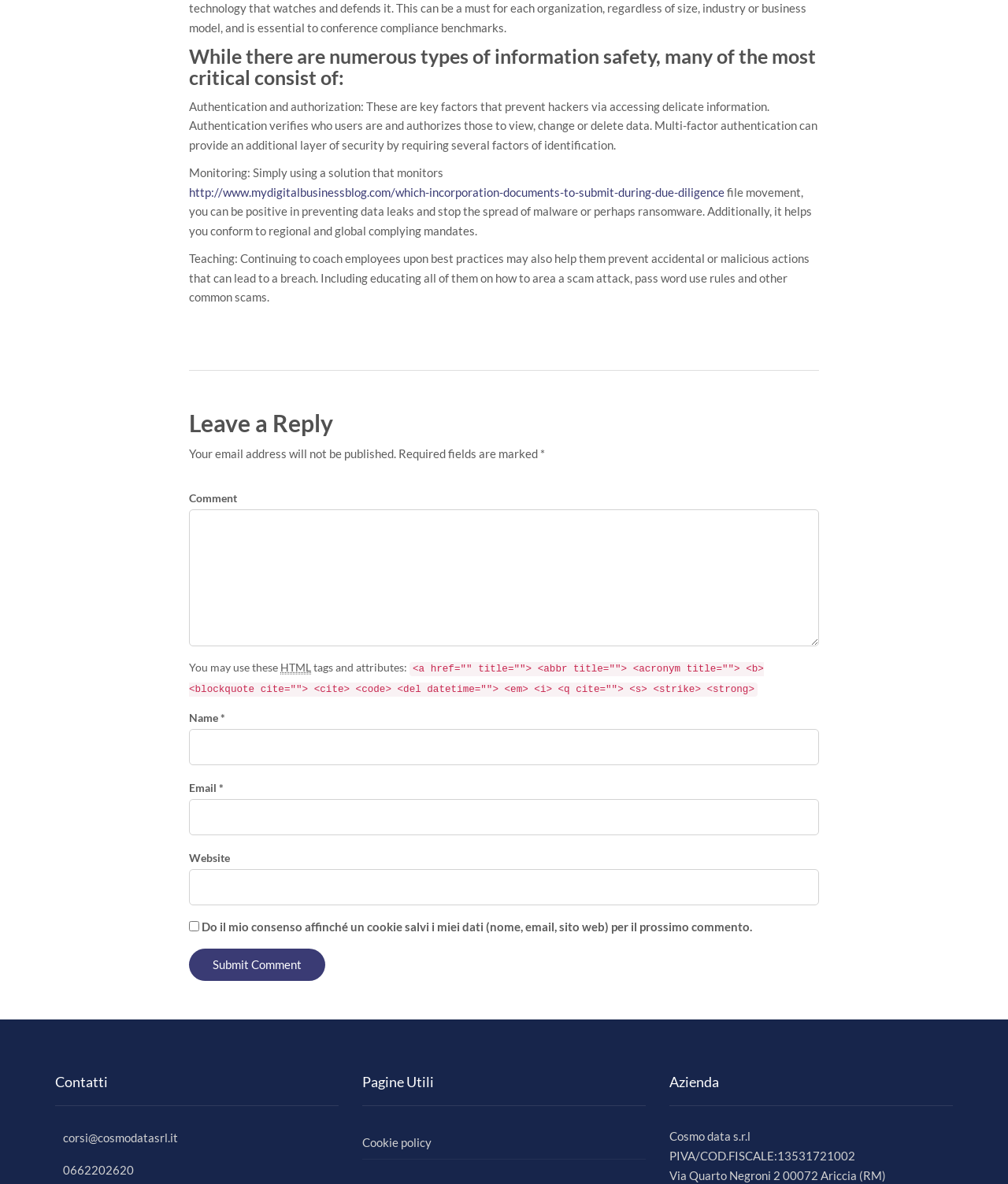Calculate the bounding box coordinates for the UI element based on the following description: "name="submit" value="Submit Comment"". Ensure the coordinates are four float numbers between 0 and 1, i.e., [left, top, right, bottom].

[0.188, 0.801, 0.323, 0.828]